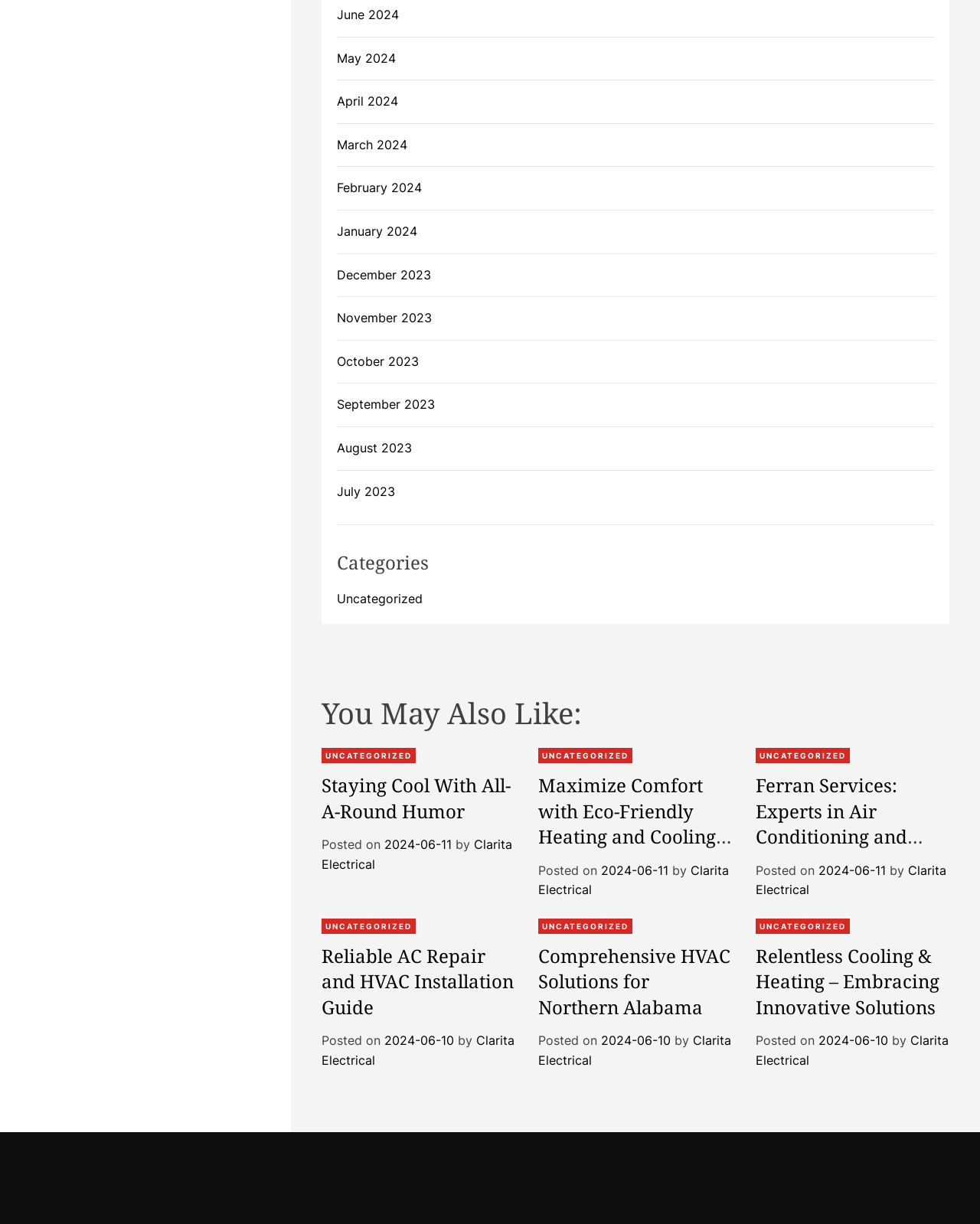Locate the bounding box coordinates of the UI element described by: "alt="Return to Homepage"". Provide the coordinates as four float numbers between 0 and 1, formatted as [left, top, right, bottom].

None